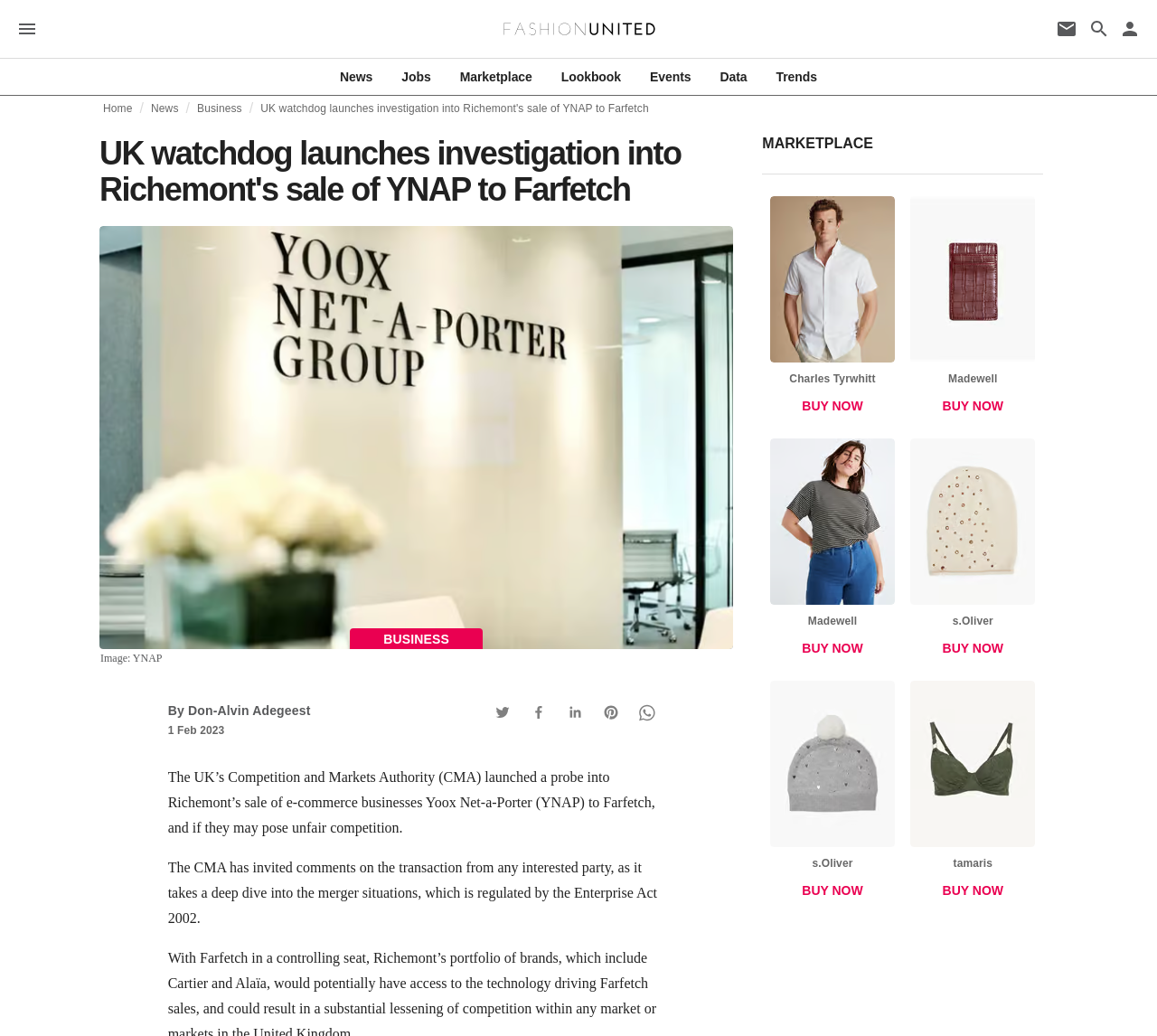Give a detailed overview of the webpage's appearance and contents.

The webpage is an article about the UK's Competition and Markets Authority (CMA) launching an investigation into Richemont's sale of e-commerce businesses Yoox Net-a-Porter (YNAP) to Farfetch. 

At the top of the page, there is a menu icon on the left, followed by a link to "FashionUnited" and then a series of links to "Newsletter", "Search page", and a user icon with a dropdown menu. Below this, there are links to various categories such as "News", "Jobs", "Marketplace", "Lookbook", "Events", and "Data".

The main article is titled "UK watchdog launches investigation into Richemont's sale of YNAP to Farfetch" and is written by Don-Alvin Adegeest. The article is dated February 1, 2023, and has social media sharing buttons for Twitter, Facebook, LinkedIn, Pinterest, and WhatsApp.

The article begins with a brief summary of the CMA's investigation into the sale of YNAP to Farfetch, and then provides more details about the probe. There is an image related to YNAP below the article summary.

Further down the page, there is a section titled "MARKETPLACE" that features several product listings with images, descriptions, and "BUY NOW" buttons. These products include a men's shirt, a phone wallet, a cotton tee, and several other fashion items.